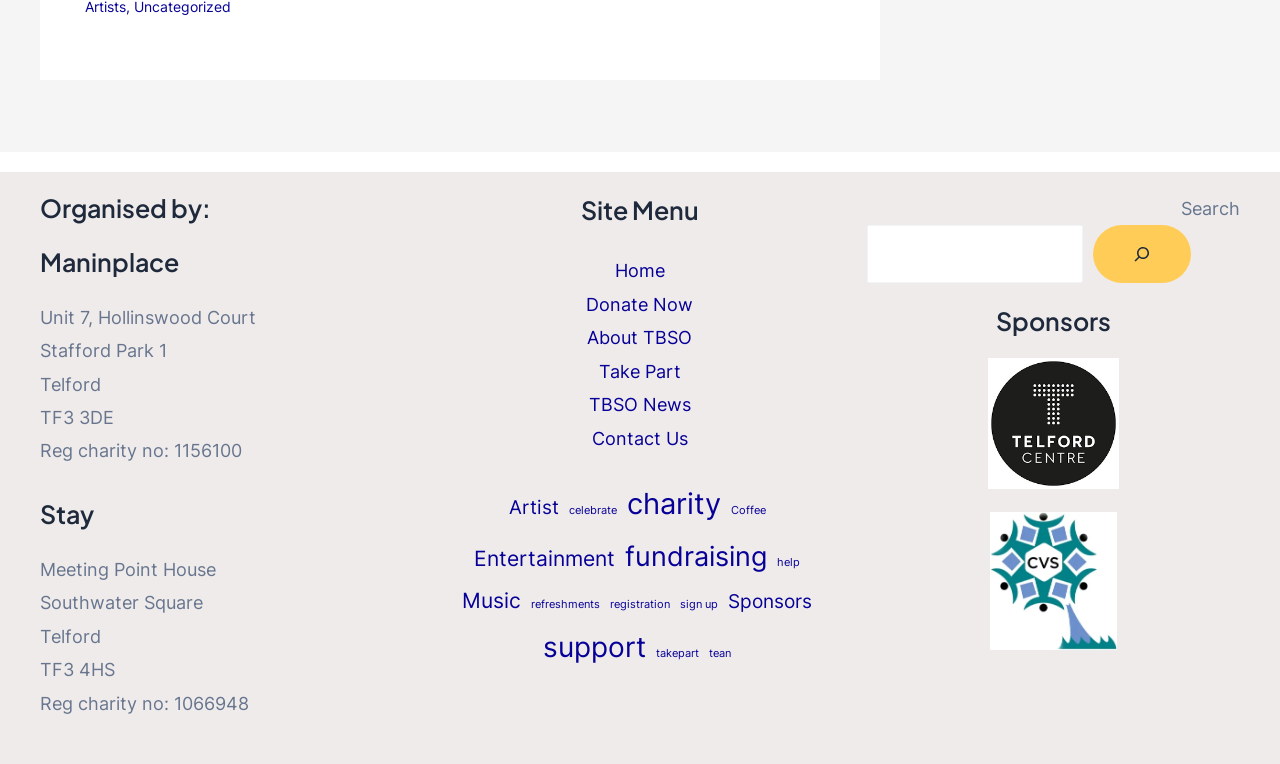Please determine the bounding box coordinates of the clickable area required to carry out the following instruction: "Search for something". The coordinates must be four float numbers between 0 and 1, represented as [left, top, right, bottom].

[0.677, 0.295, 0.846, 0.371]